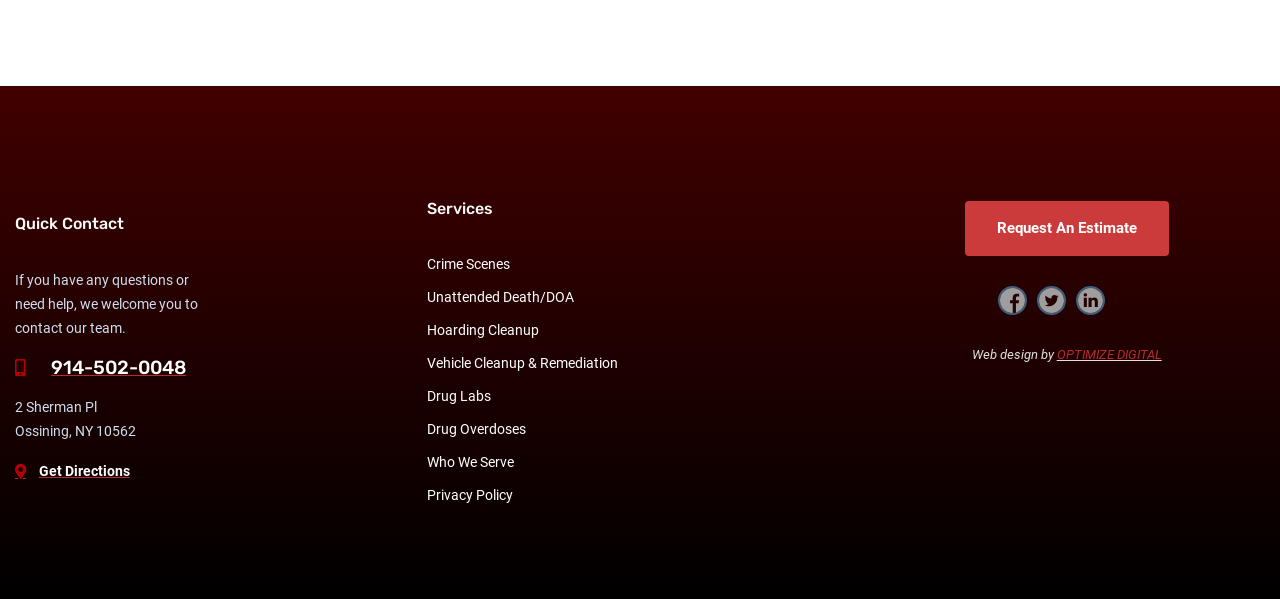What is the service related to 'Crime Scenes'?
Using the visual information, answer the question in a single word or phrase.

Cleanup